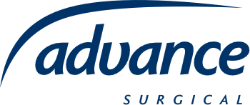What type of surgery does Advance Surgical specialize in?
Answer the question with a thorough and detailed explanation.

According to the caption, Advance Surgical is a medical practice that specializes in bariatric surgery, which implies that the clinic focuses on providing surgical care for weight management solutions.